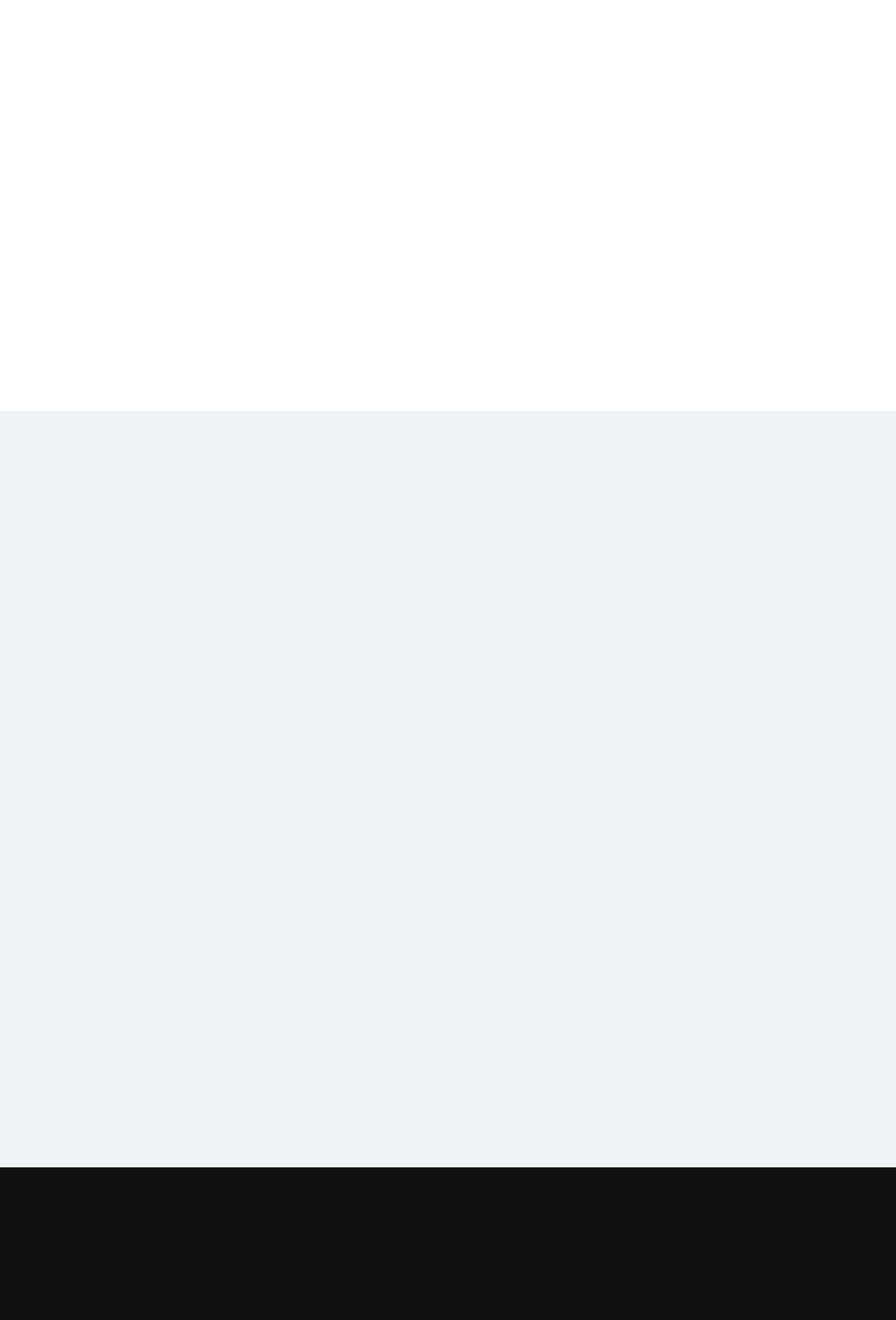Specify the bounding box coordinates of the element's region that should be clicked to achieve the following instruction: "Read the letter from Diana Márquez to Victims for Peace". The bounding box coordinates consist of four float numbers between 0 and 1, in the format [left, top, right, bottom].

None